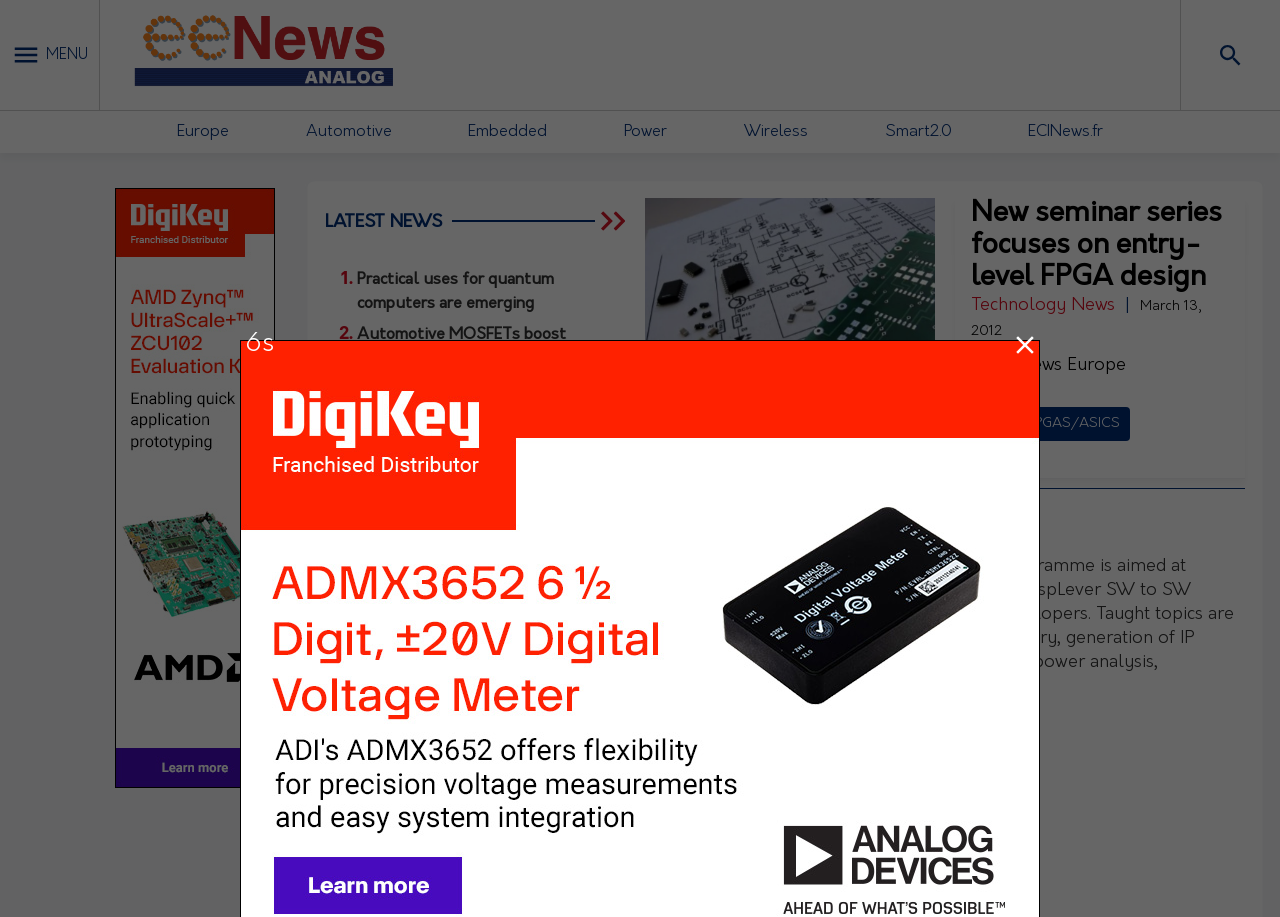Please determine the bounding box coordinates of the clickable area required to carry out the following instruction: "View exhibition details". The coordinates must be four float numbers between 0 and 1, represented as [left, top, right, bottom].

None